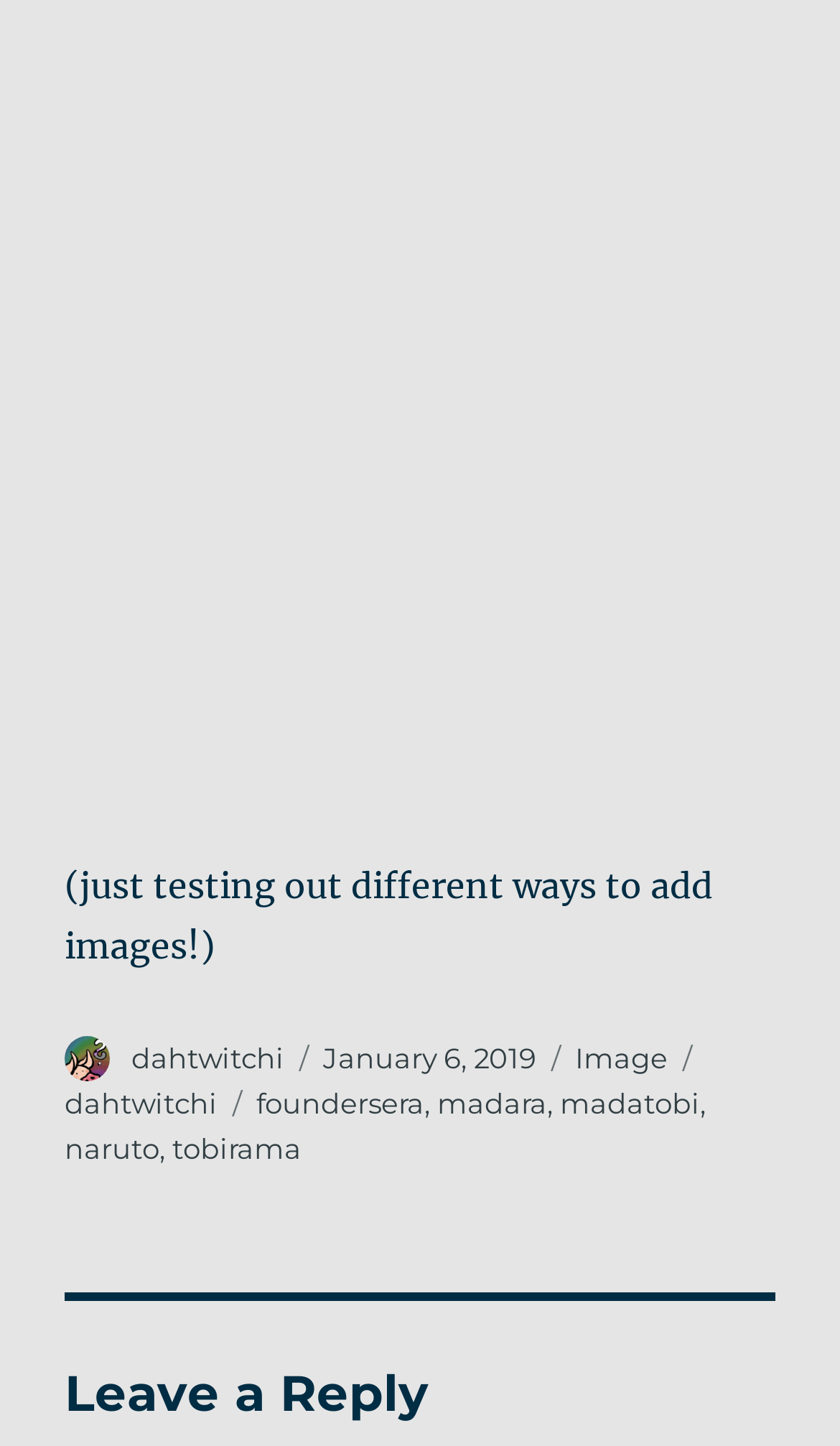Find and specify the bounding box coordinates that correspond to the clickable region for the instruction: "click the image of facecanon_03".

[0.09, 0.185, 0.487, 0.358]